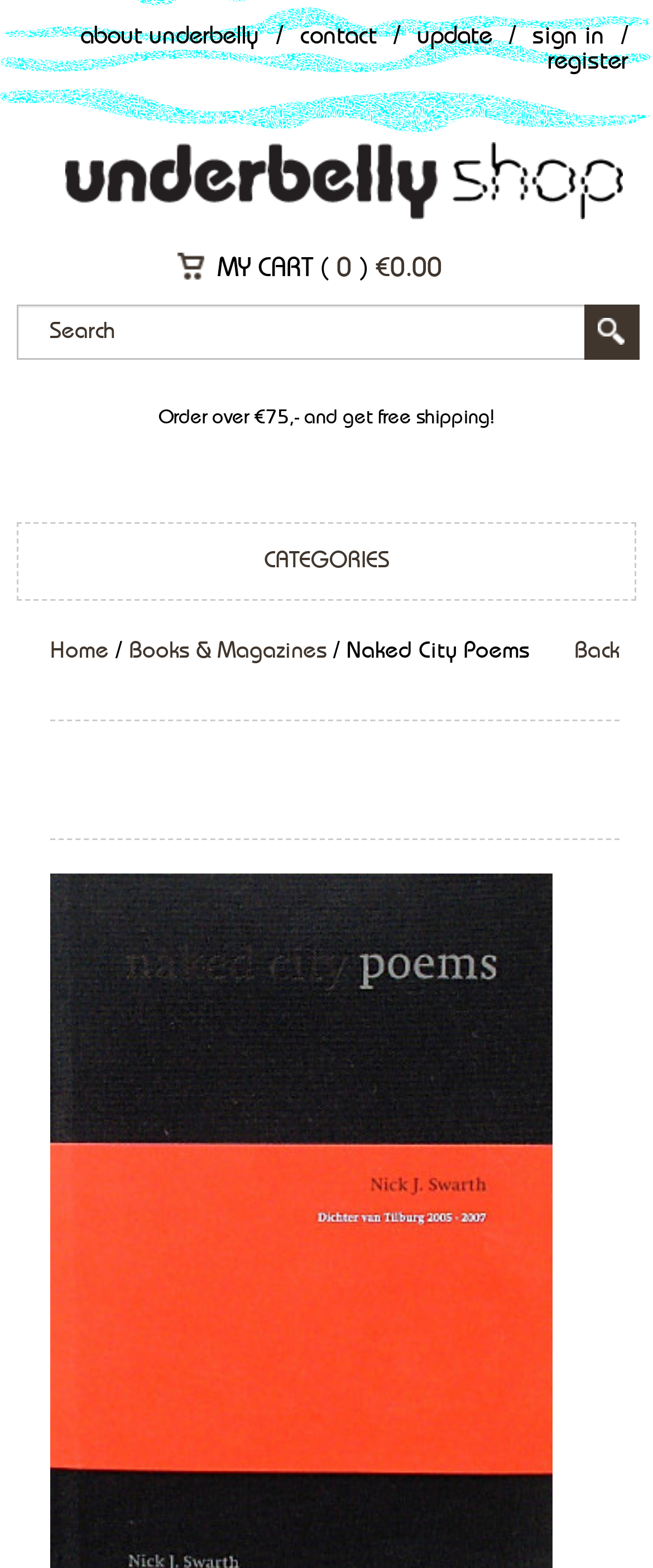Determine the bounding box coordinates for the element that should be clicked to follow this instruction: "search for something". The coordinates should be given as four float numbers between 0 and 1, in the format [left, top, right, bottom].

[0.026, 0.195, 0.979, 0.23]